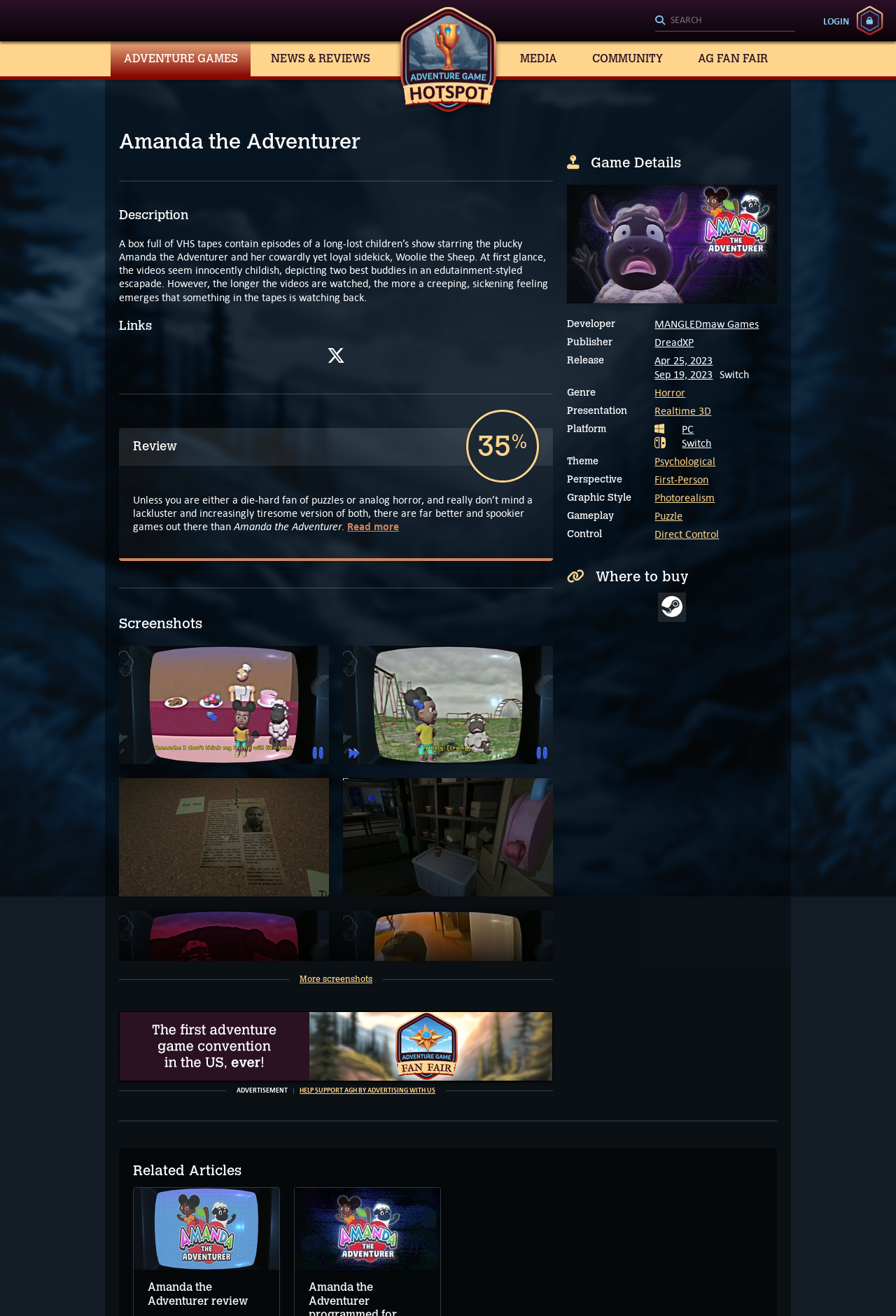Please find the bounding box for the UI component described as follows: "Apr 25, 2023".

[0.731, 0.269, 0.796, 0.279]